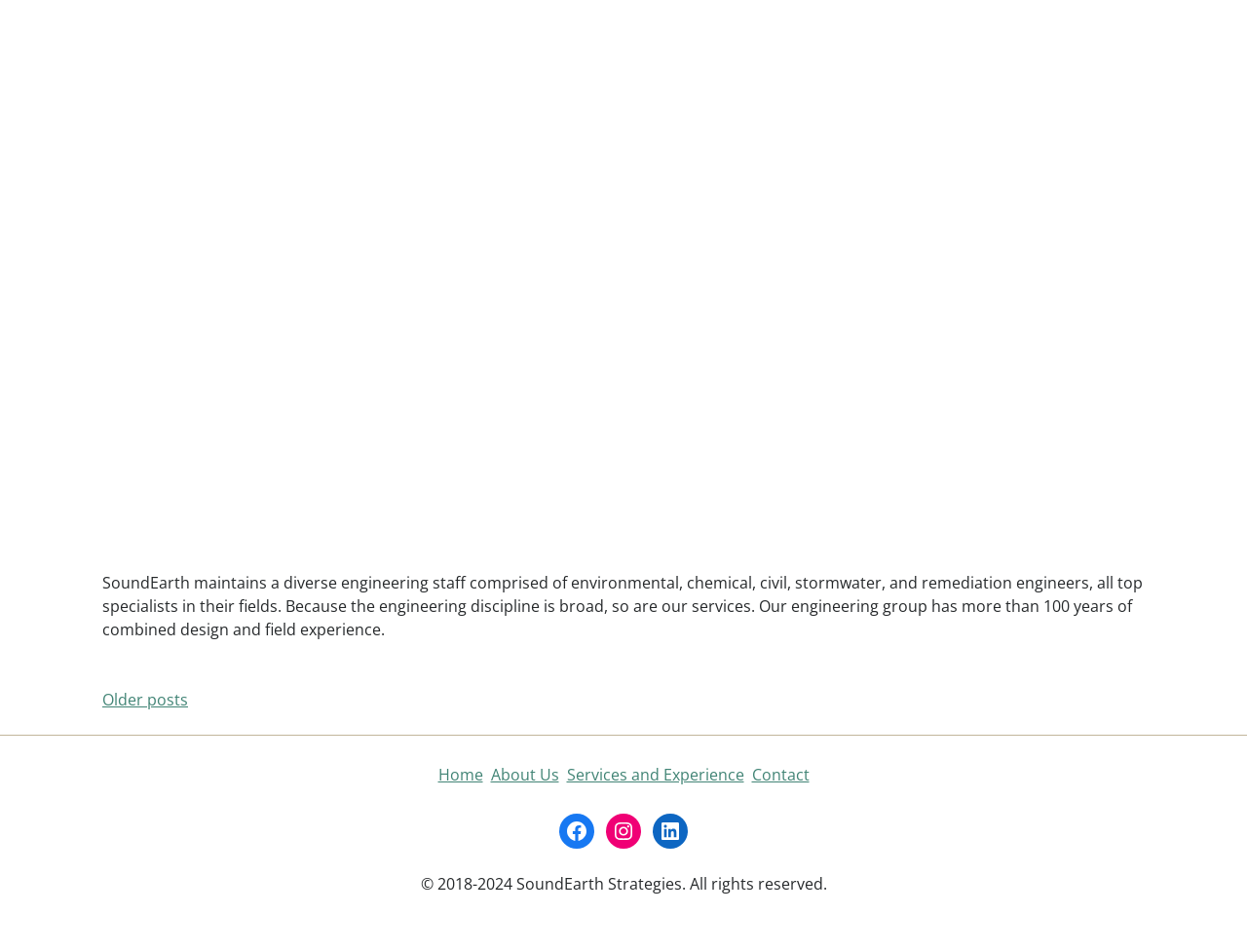What is the name of the company?
Analyze the image and deliver a detailed answer to the question.

The company name can be found in the StaticText element with ID 98, which states '© 2018-2024 SoundEarth Strategies. All rights reserved.'